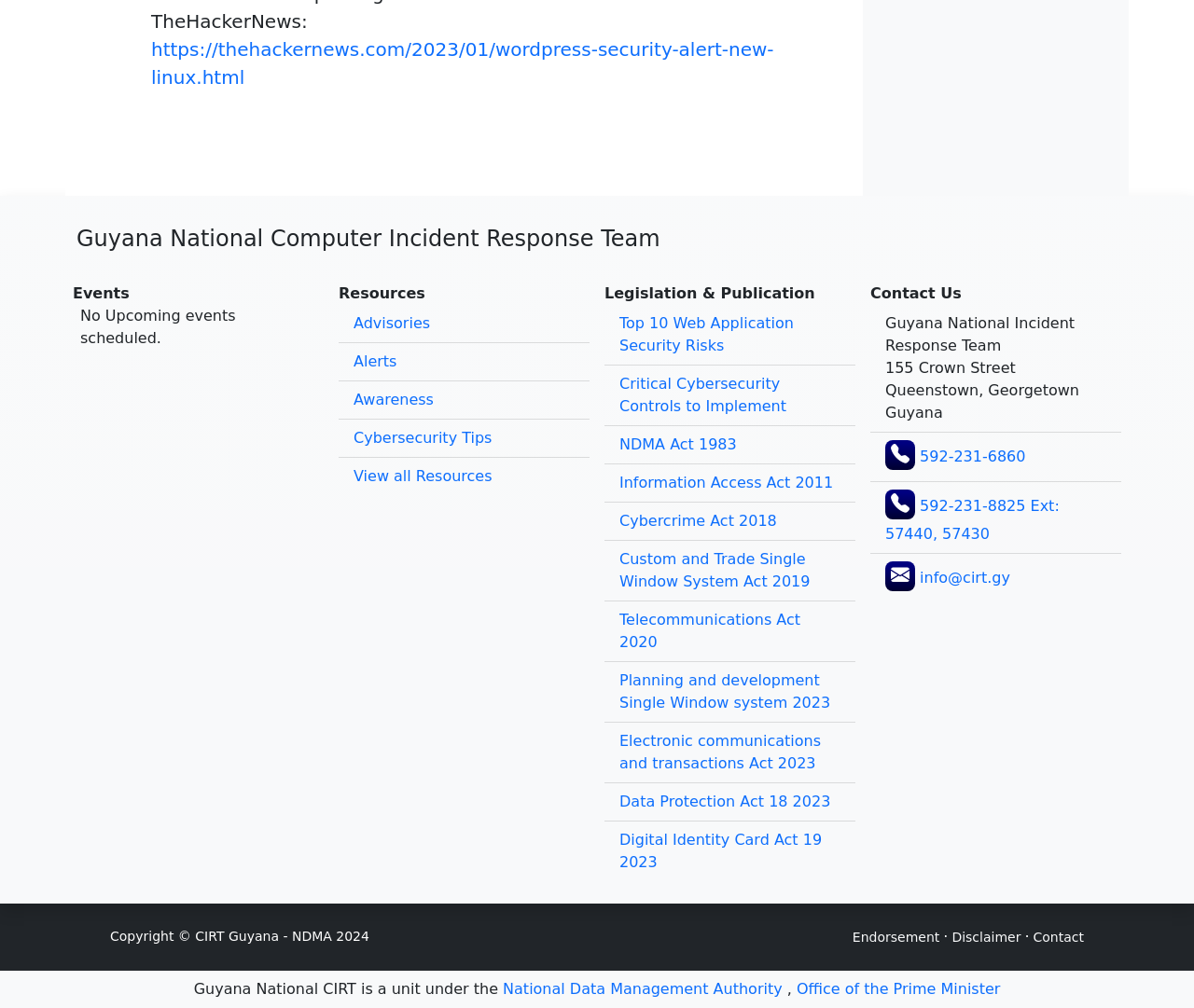Identify the bounding box coordinates of the clickable region required to complete the instruction: "View the 'Top 10 Web Application Security Risks' resource". The coordinates should be given as four float numbers within the range of 0 and 1, i.e., [left, top, right, bottom].

[0.519, 0.312, 0.665, 0.351]